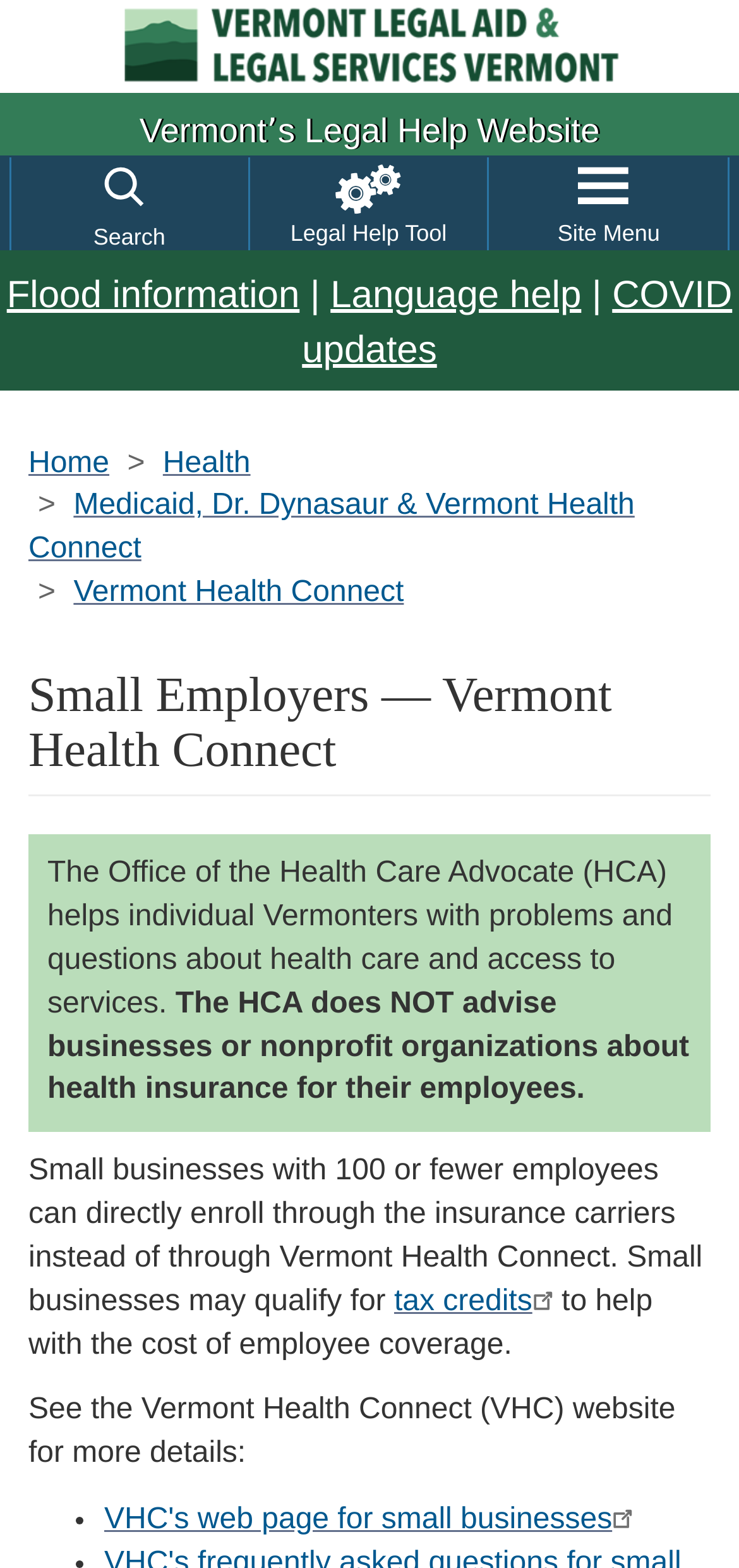Locate the bounding box coordinates of the area you need to click to fulfill this instruction: 'Learn about Vermont Health Connect'. The coordinates must be in the form of four float numbers ranging from 0 to 1: [left, top, right, bottom].

[0.099, 0.368, 0.546, 0.388]